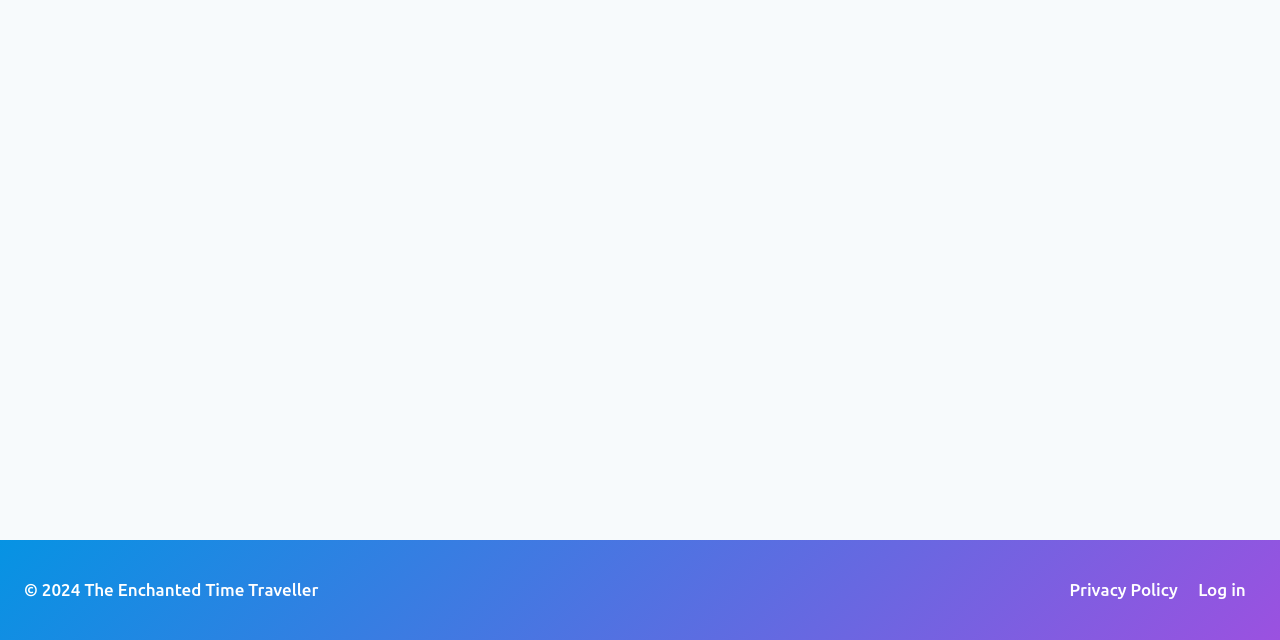Using the element description title="Tin Can Creative Marketing", predict the bounding box coordinates for the UI element. Provide the coordinates in (top-left x, top-left y, bottom-right x, bottom-right y) format with values ranging from 0 to 1.

None